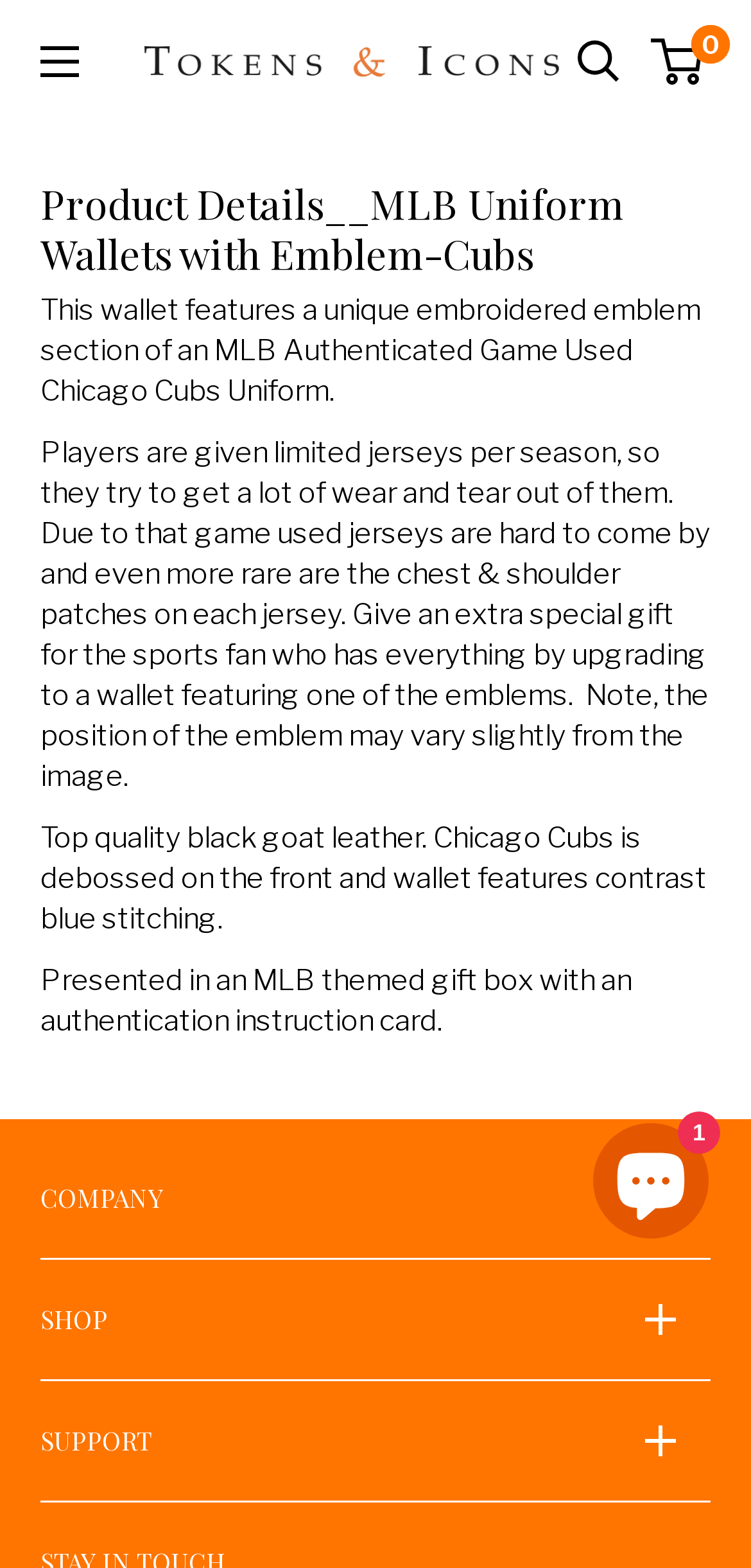What is the gift packaging for the wallet?
Based on the image, give a concise answer in the form of a single word or short phrase.

MLB themed gift box